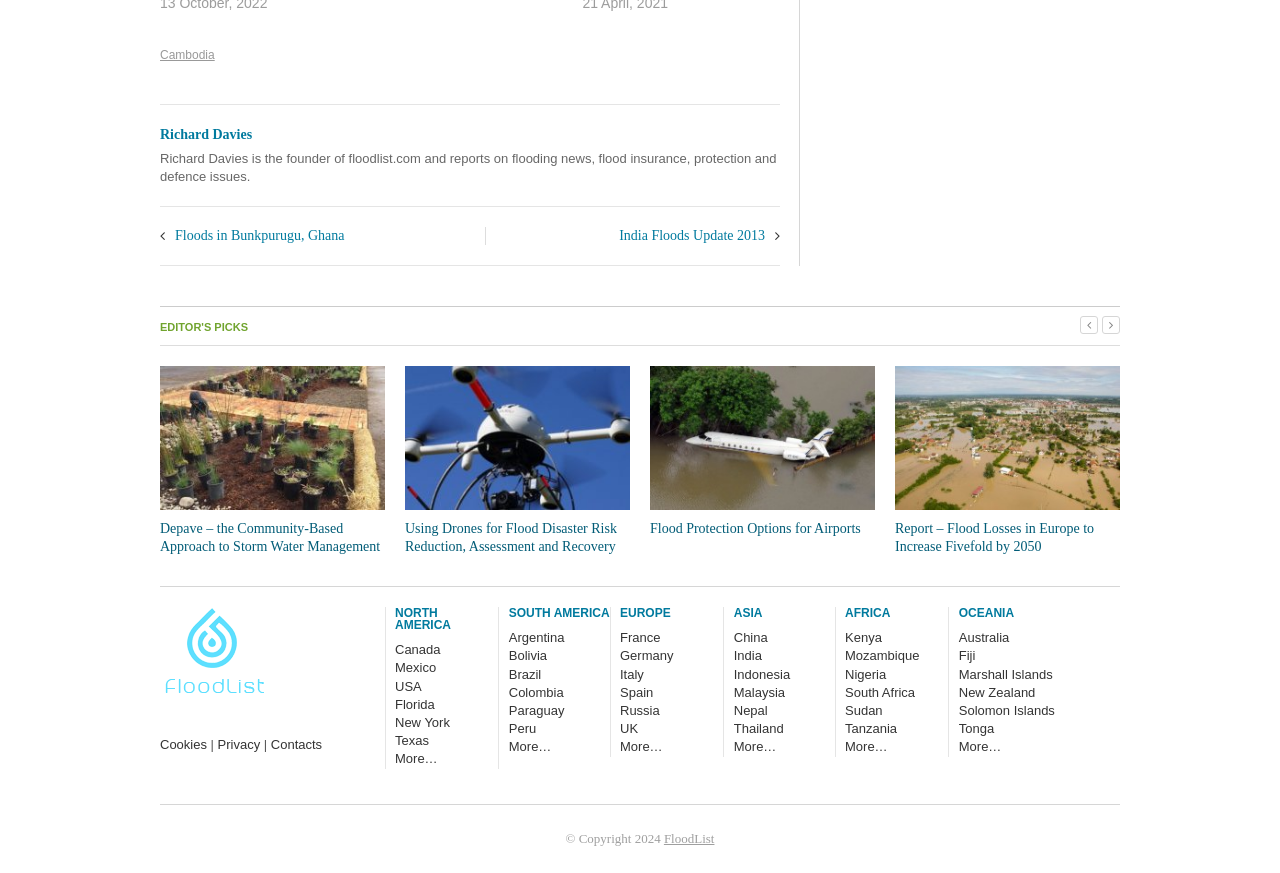Identify the bounding box coordinates for the element that needs to be clicked to fulfill this instruction: "Read about Richard Davies". Provide the coordinates in the format of four float numbers between 0 and 1: [left, top, right, bottom].

[0.125, 0.146, 0.197, 0.163]